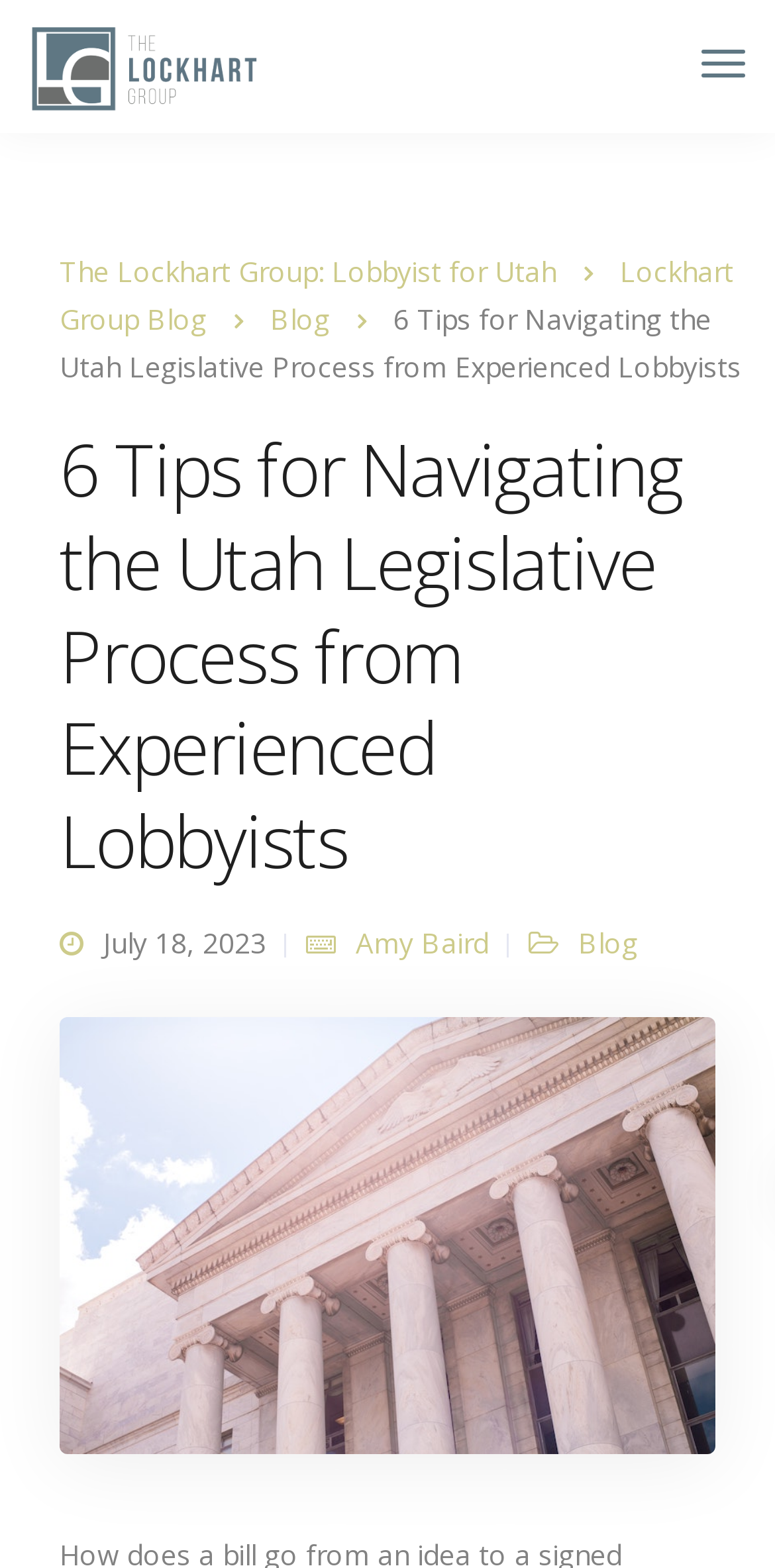Detail the features and information presented on the webpage.

The webpage is about understanding the Utah legislative process, with a comprehensive guide provided. At the top left, there is a link to "The Lockhart Group: Lobbyist for Utah" accompanied by an image with the same description. On the top right, there is a button with no description. 

Below the top section, there are three links in a row: "The Lockhart Group: Lobbyist for Utah", "Lockhart Group Blog", and "Blog". 

The main content of the webpage is a blog post titled "6 Tips for Navigating the Utah Legislative Process from Experienced Lobbyists", which is also marked as a heading. The blog post is dated July 18, 2023, and is written by Amy Baird. There is a link to the author's name and another link to the blog section at the bottom of the post. 

Below the blog post, there is a link to "utah legislative process" accompanied by an image with the same description, which takes up a significant portion of the page.